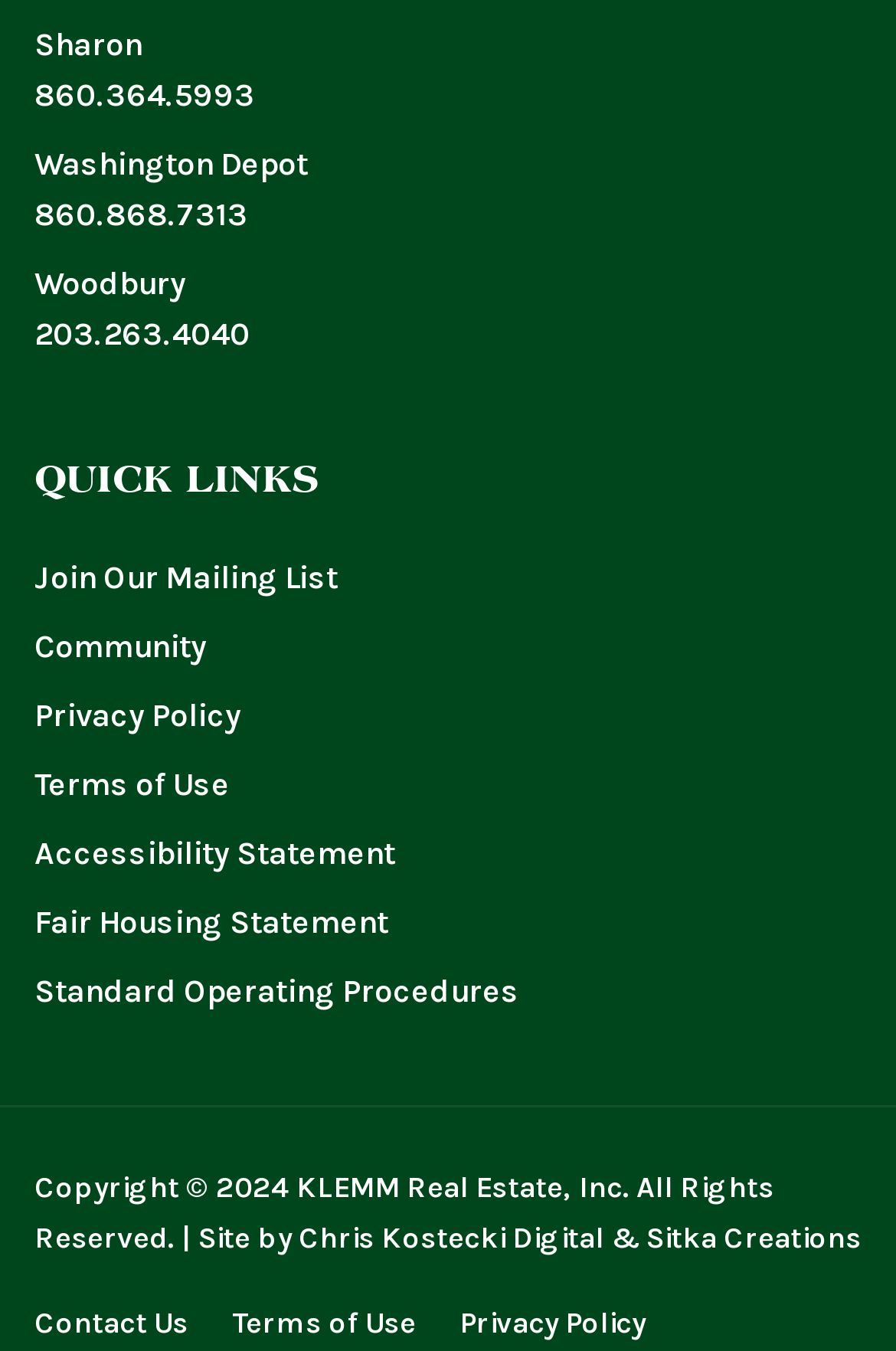Specify the bounding box coordinates for the region that must be clicked to perform the given instruction: "Log in to the Scion Exchange".

None